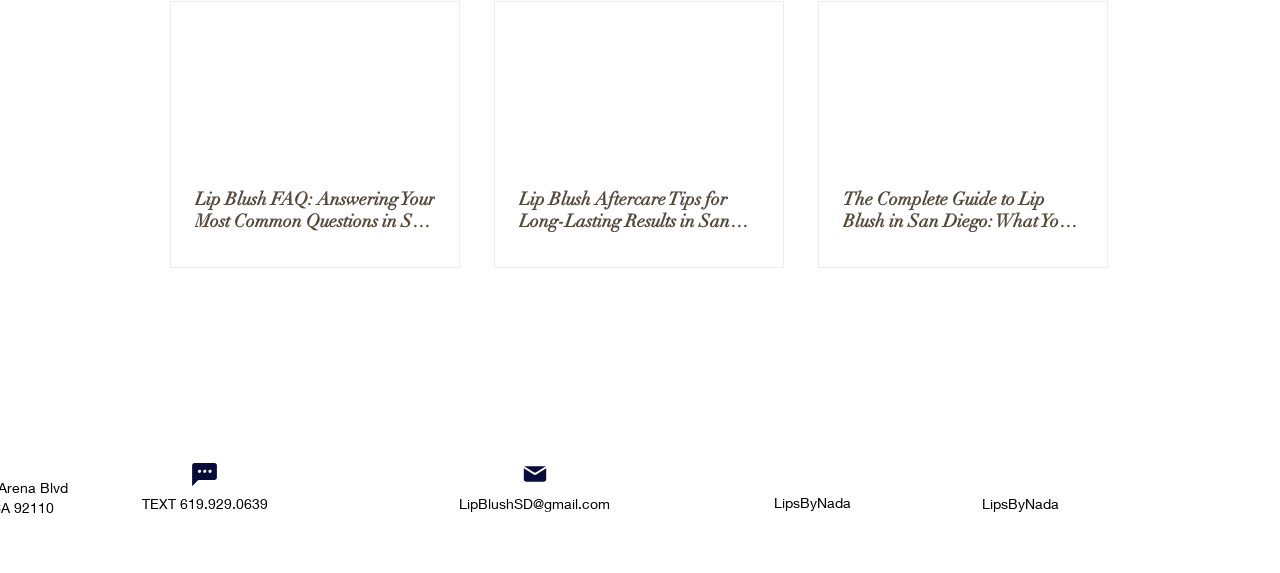Find the bounding box coordinates of the element's region that should be clicked in order to follow the given instruction: "Click on the 'Lip Blush FAQ' link". The coordinates should consist of four float numbers between 0 and 1, i.e., [left, top, right, bottom].

[0.152, 0.328, 0.34, 0.405]